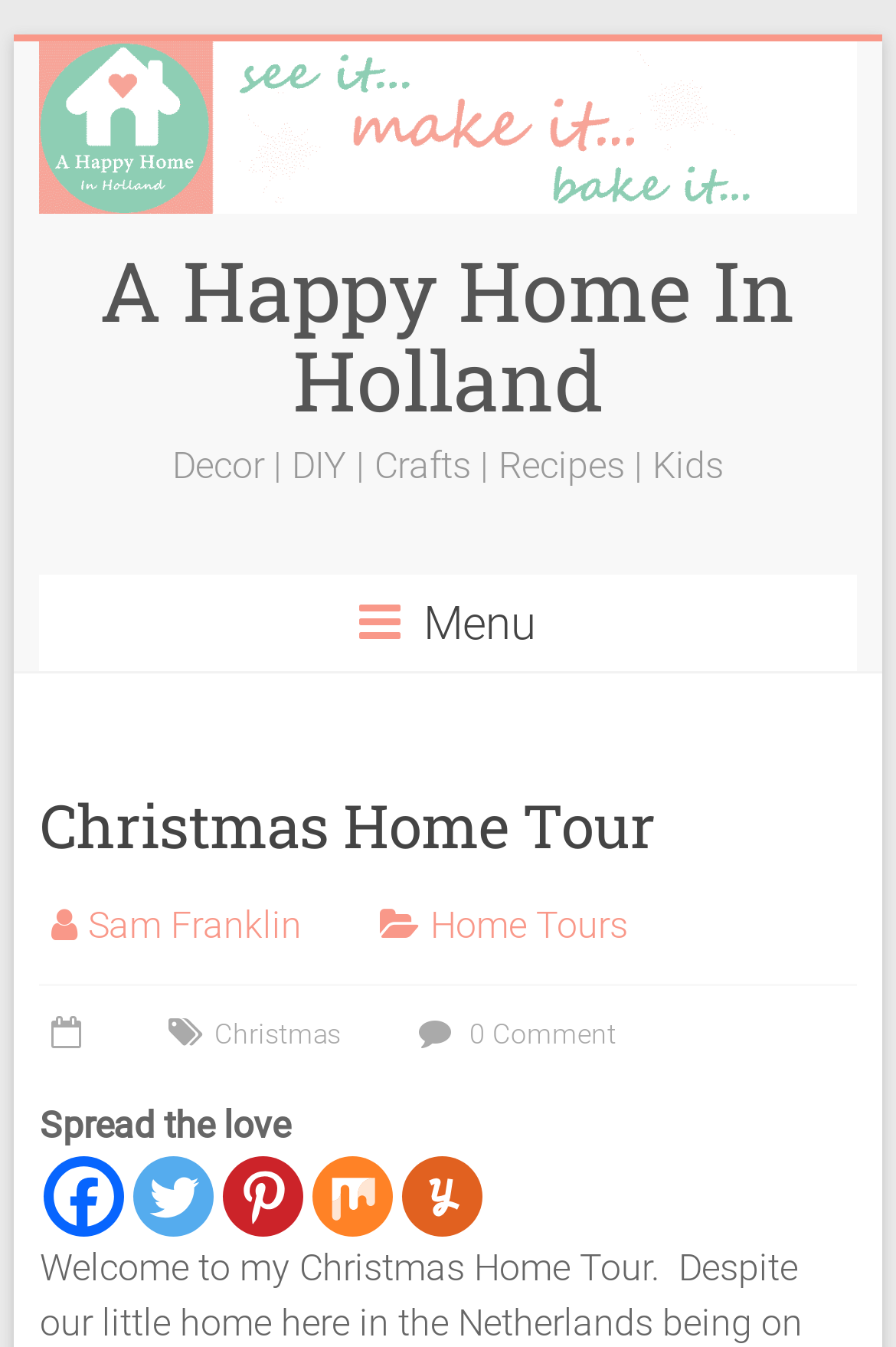Identify the bounding box coordinates of the region that needs to be clicked to carry out this instruction: "Go to Sam Franklin's page". Provide these coordinates as four float numbers ranging from 0 to 1, i.e., [left, top, right, bottom].

[0.098, 0.67, 0.336, 0.702]